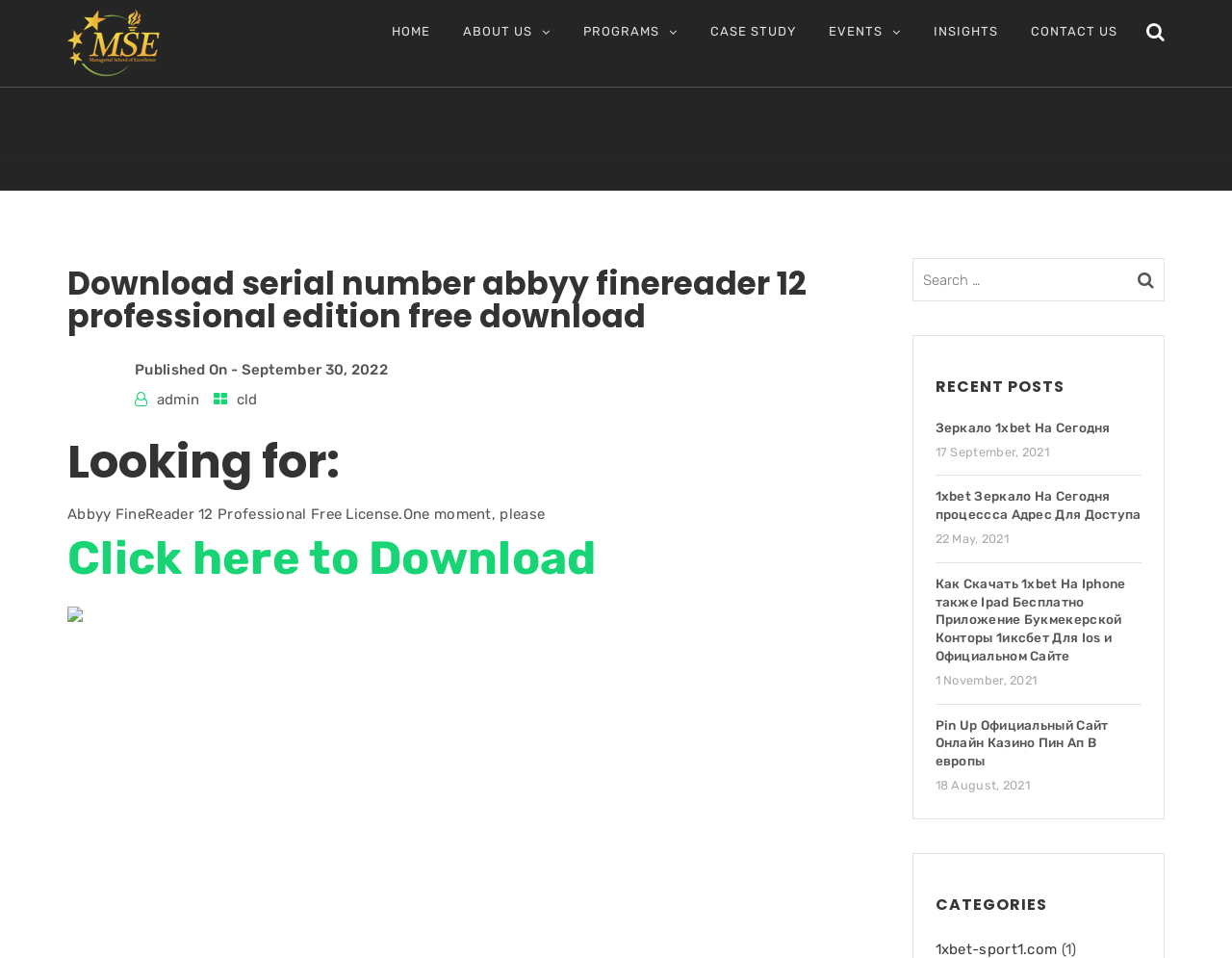What is the website about?
Provide a concise answer using a single word or phrase based on the image.

Abbyy FineReader 12 Professional